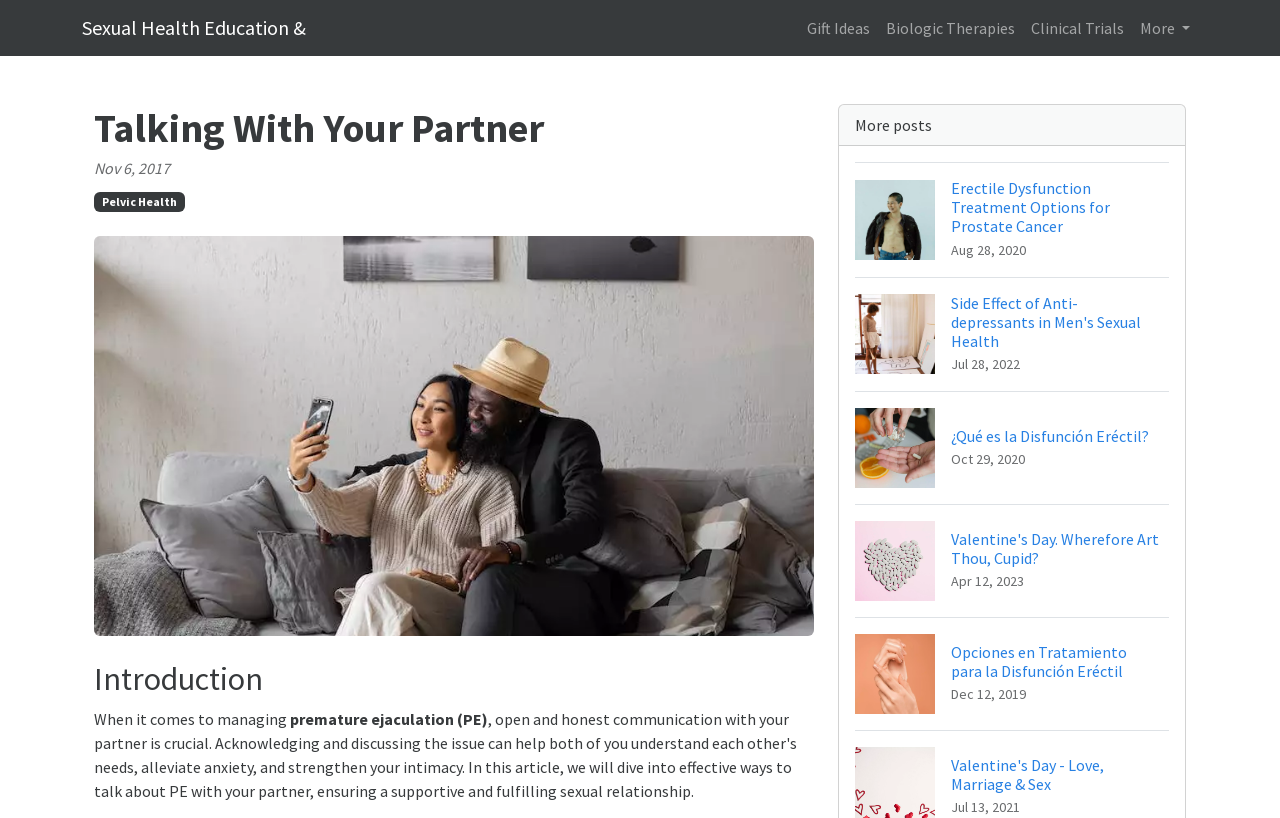Predict the bounding box coordinates of the area that should be clicked to accomplish the following instruction: "Click on the 'Gift Ideas' link". The bounding box coordinates should consist of four float numbers between 0 and 1, i.e., [left, top, right, bottom].

[0.624, 0.01, 0.686, 0.059]